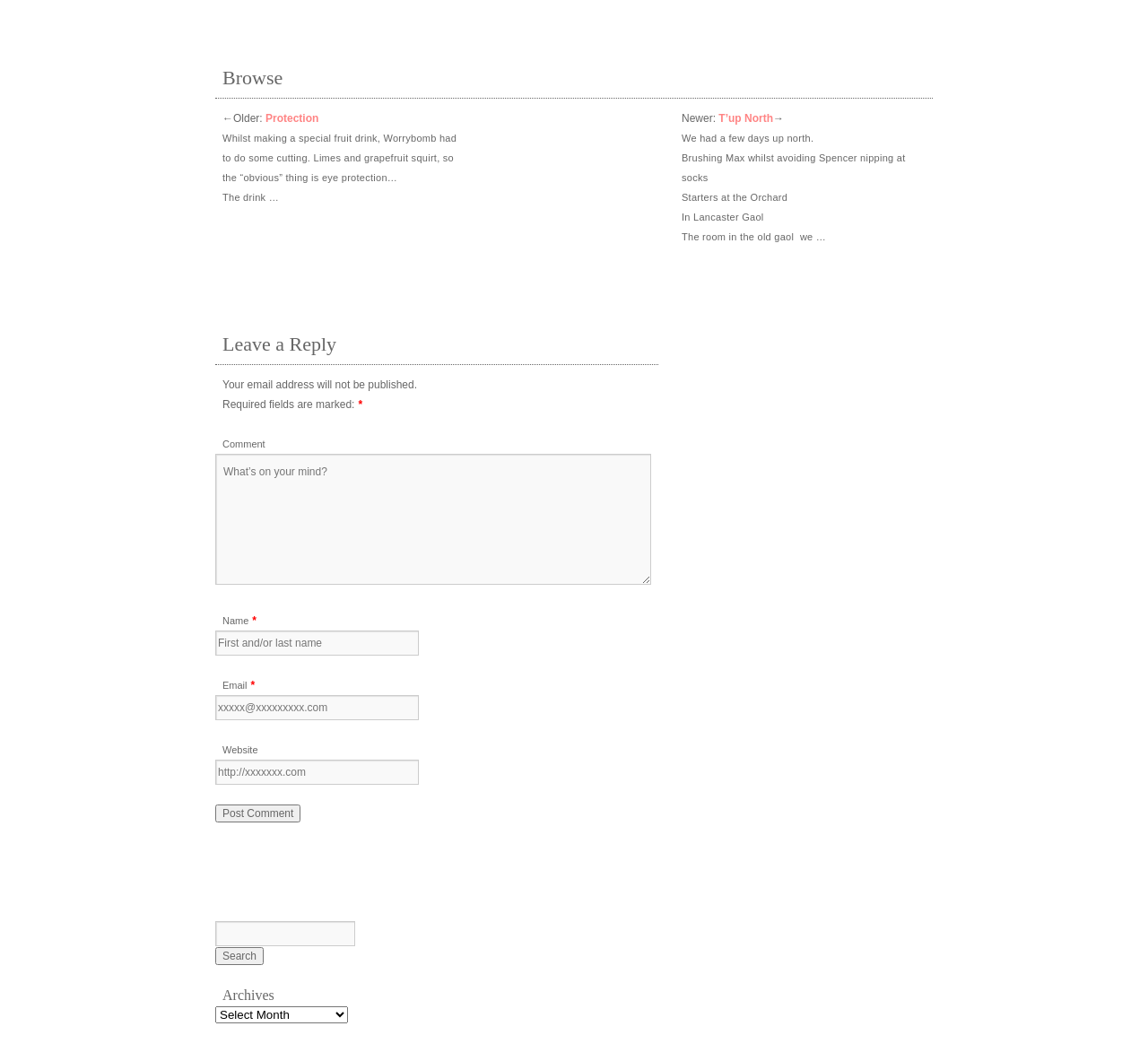Can you give a detailed response to the following question using the information from the image? What is the title of the first blog post?

The title of the first blog post can be found by looking at the link 'Protection' which is located above the text 'Whilst making a special fruit drink, Worrybomb had to do some cutting. Limes and grapefruit squirt, so the “obvious” thing is eye protection…'.